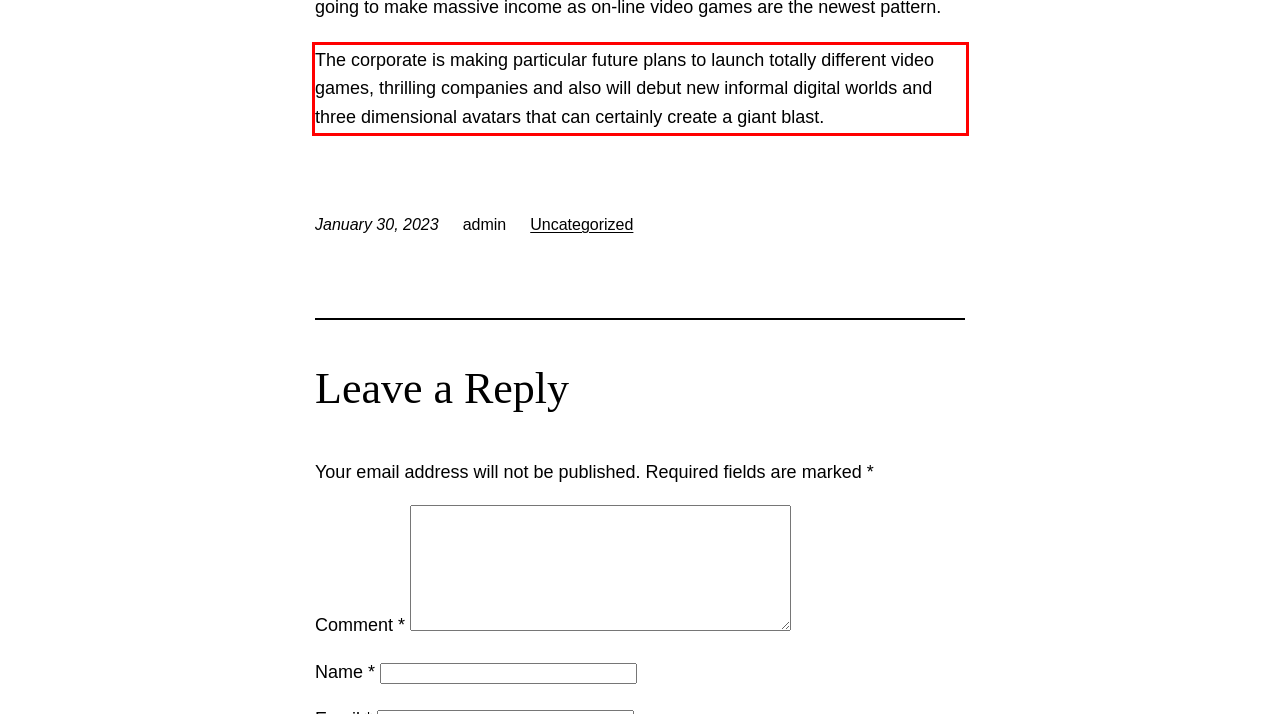You have a webpage screenshot with a red rectangle surrounding a UI element. Extract the text content from within this red bounding box.

The corporate is making particular future plans to launch totally different video games, thrilling companies and also will debut new informal digital worlds and three dimensional avatars that can certainly create a giant blast.